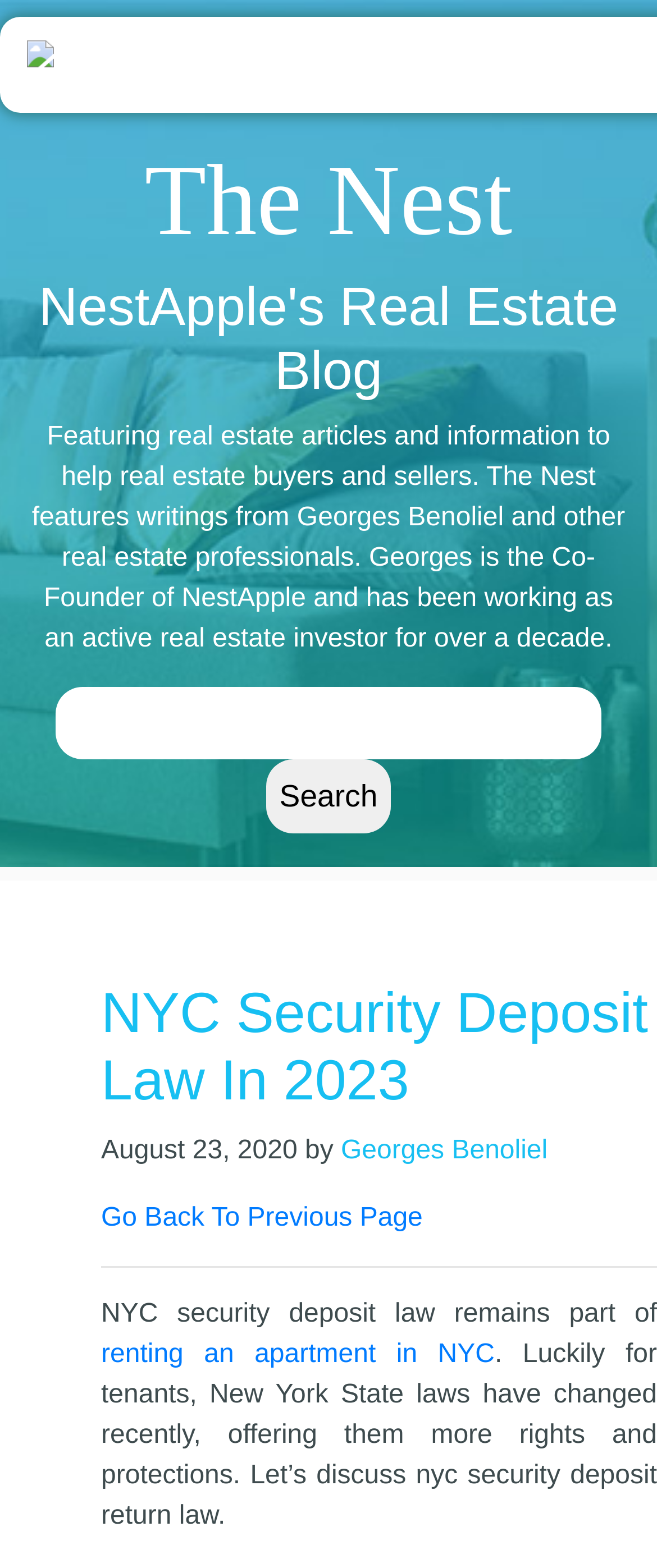Answer the question with a brief word or phrase:
Who is the author of the article?

Georges Benoliel